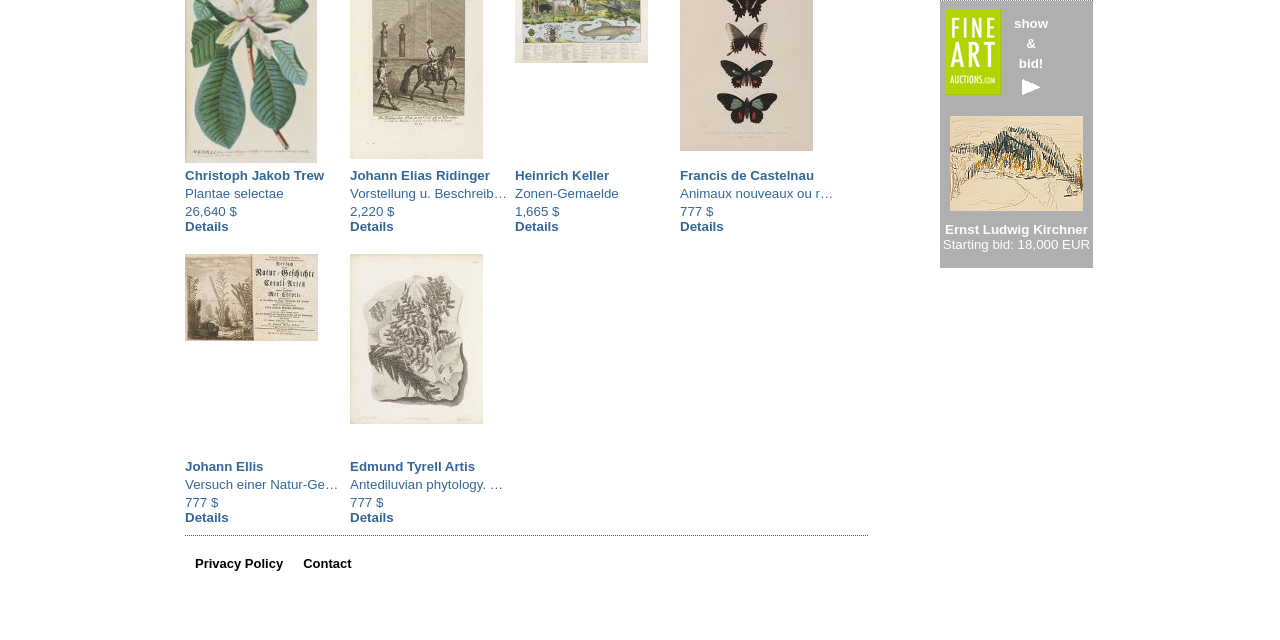Given the element description, predict the bounding box coordinates in the format (top-left x, top-left y, bottom-right x, bottom-right y). Make sure all values are between 0 and 1. Here is the element description: alt="Fine Art Auction"

[0.738, 0.129, 0.782, 0.153]